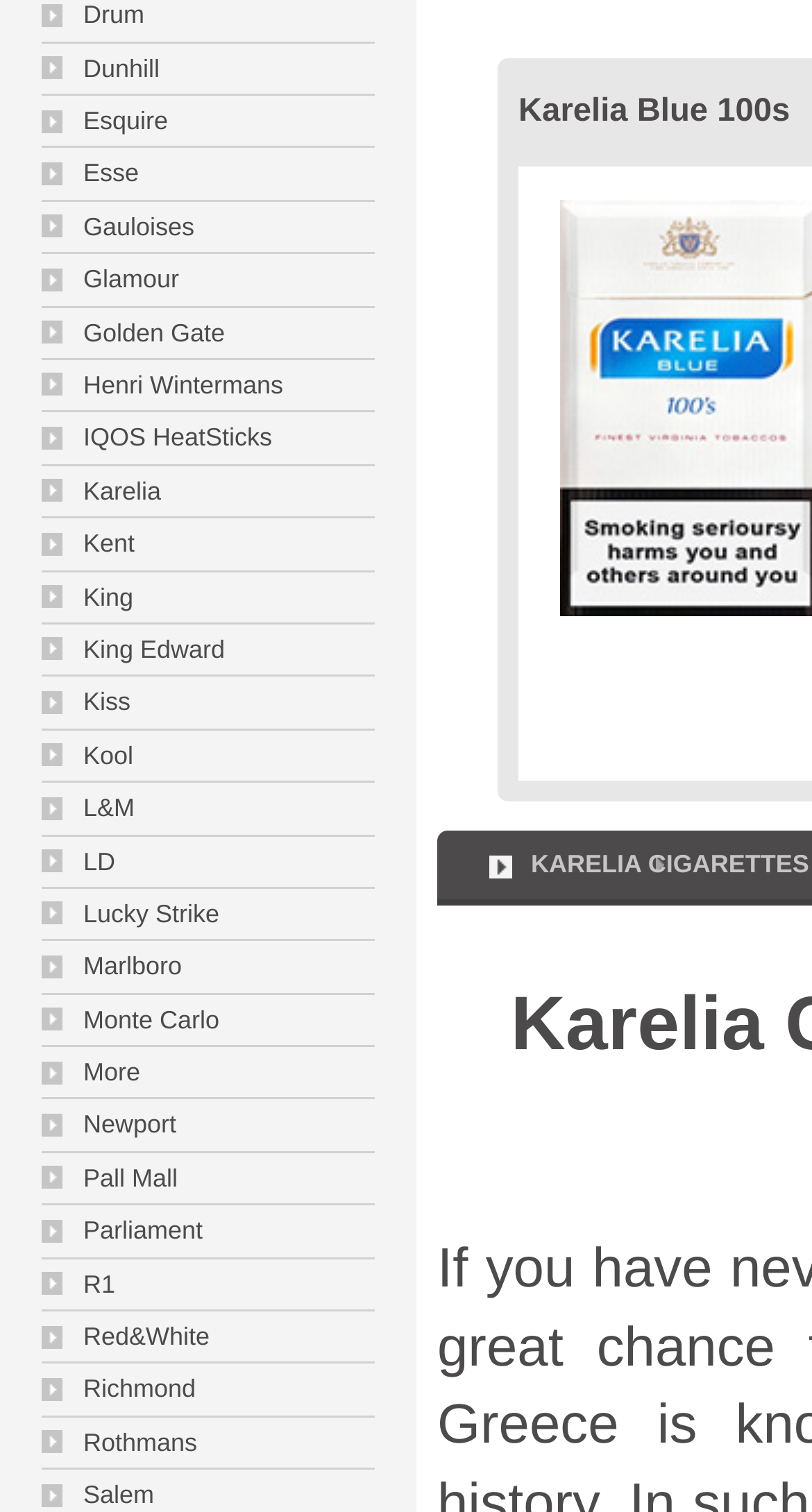Give a one-word or short-phrase answer to the following question: 
What is the first brand listed on the webpage?

Drum